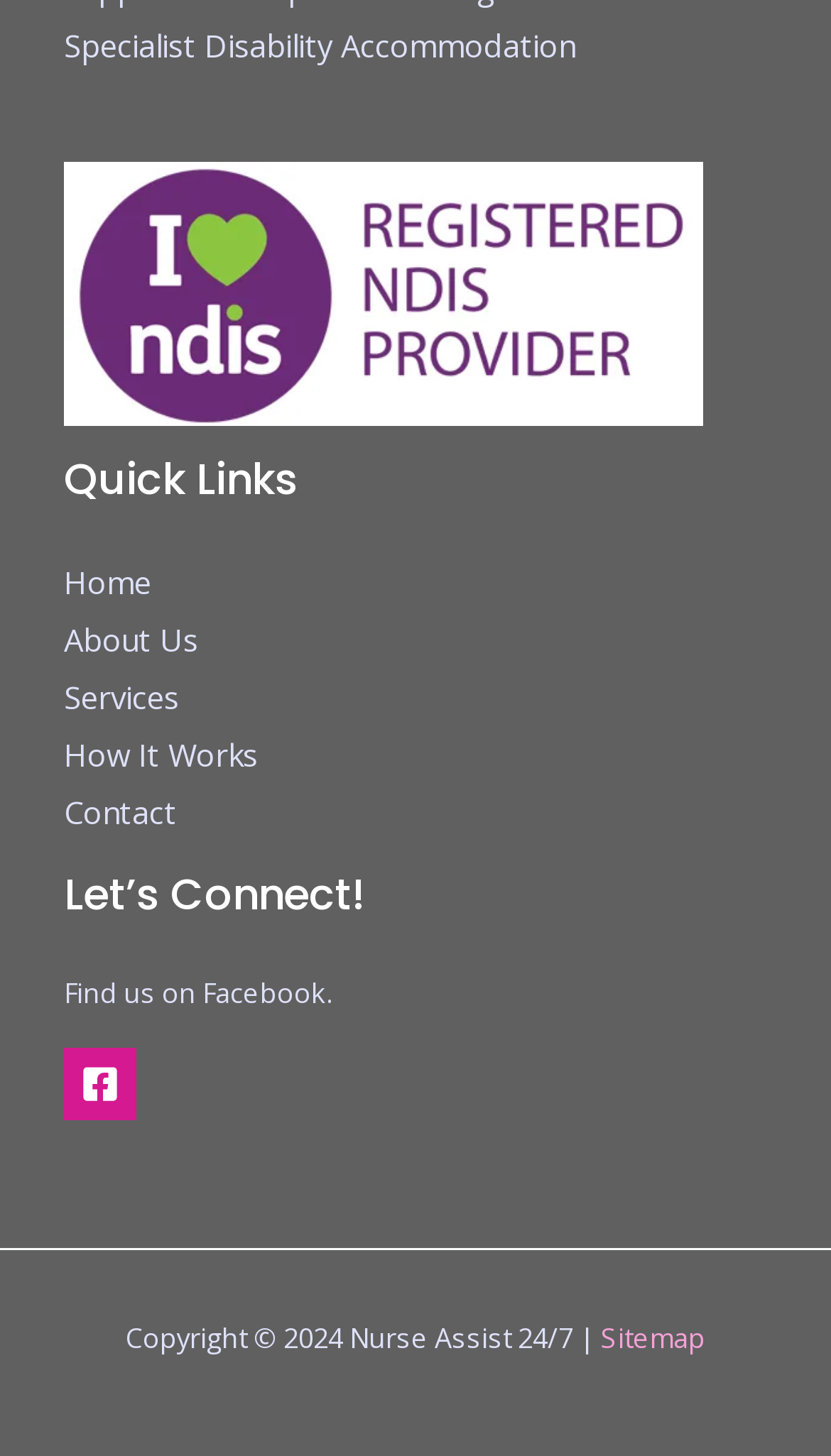What is the name of the organization?
Using the image provided, answer with just one word or phrase.

Nurse Assist 24/7